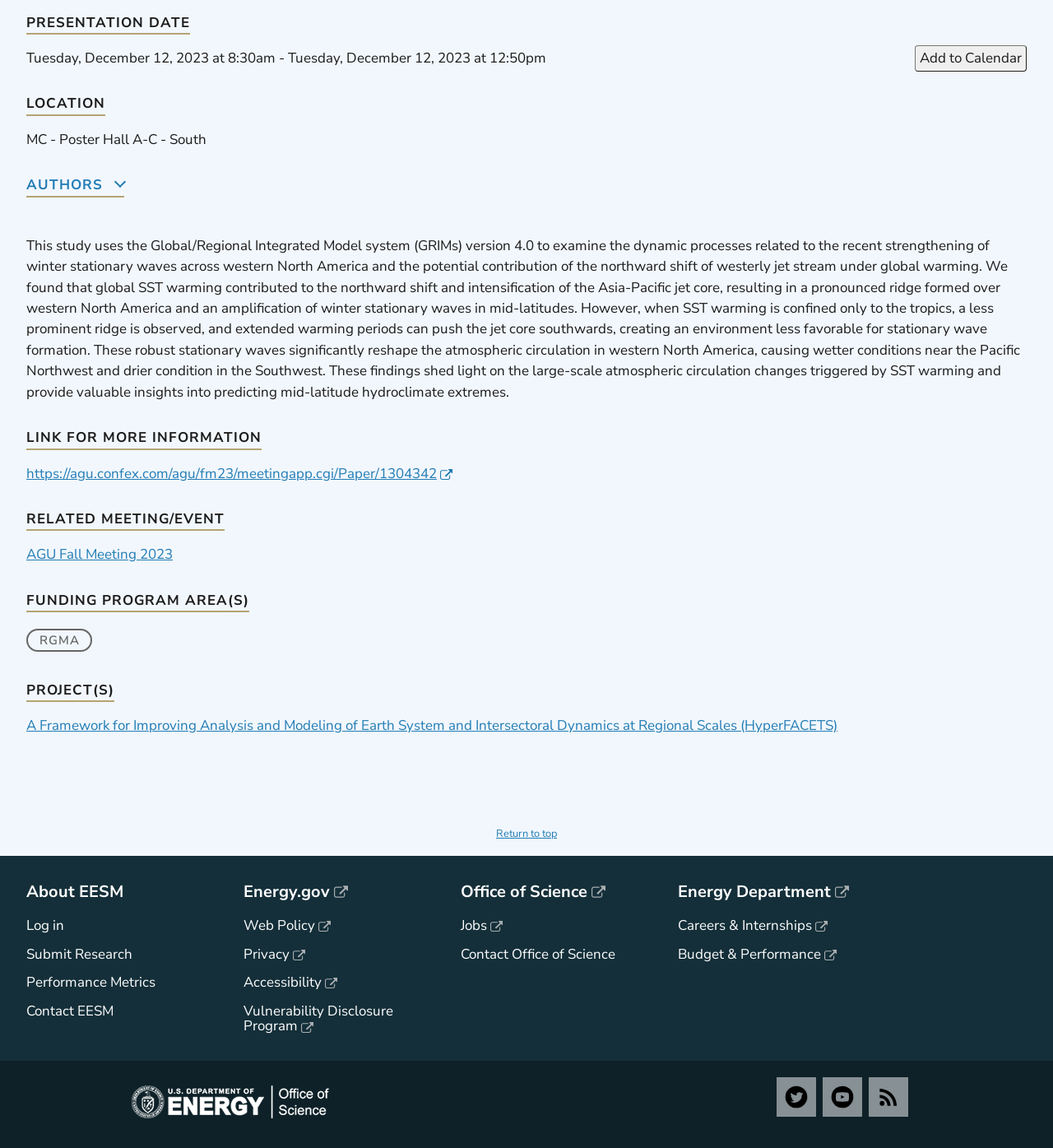Given the element description Add to Calendar, identify the bounding box coordinates for the UI element on the webpage screenshot. The format should be (top-left x, top-left y, bottom-right x, bottom-right y), with values between 0 and 1.

[0.869, 0.039, 0.975, 0.062]